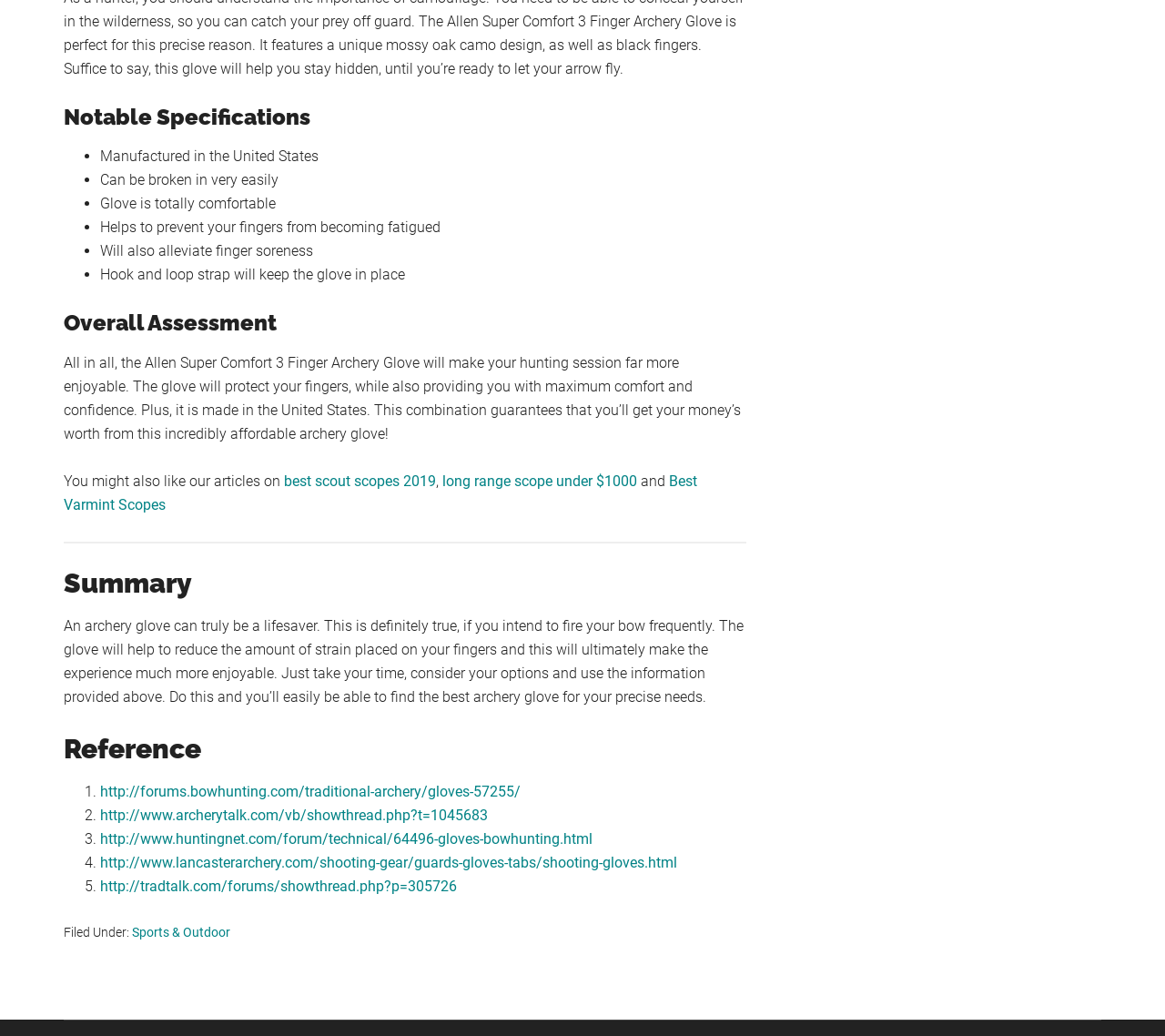Determine the bounding box coordinates for the element that should be clicked to follow this instruction: "Click on the link to visit Sports & Outdoor". The coordinates should be given as four float numbers between 0 and 1, in the format [left, top, right, bottom].

[0.113, 0.893, 0.198, 0.907]